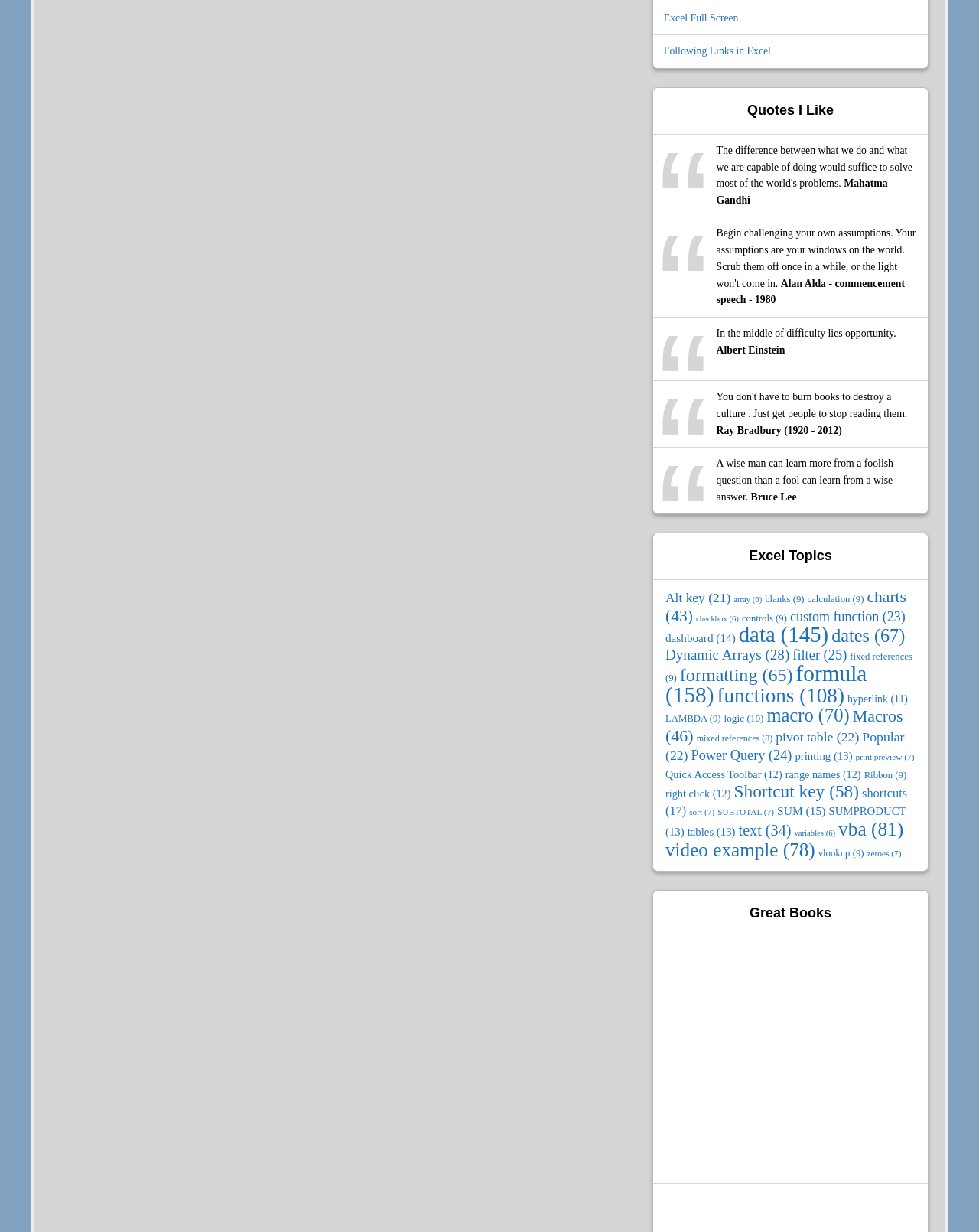Find the UI element described as: "printing (13)" and predict its bounding box coordinates. Ensure the coordinates are four float numbers between 0 and 1, [left, top, right, bottom].

[0.812, 0.609, 0.871, 0.618]